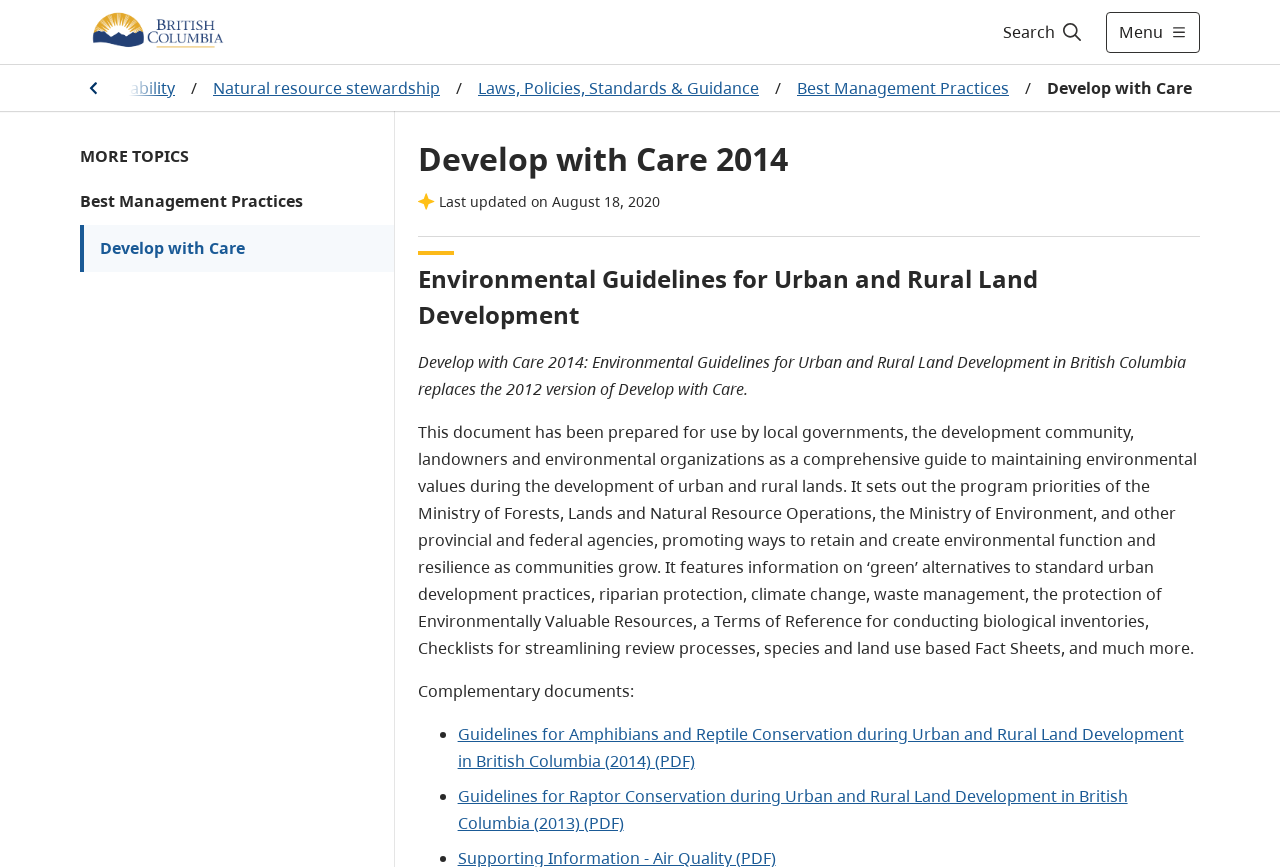Using the elements shown in the image, answer the question comprehensively: What is the name of the ministry mentioned?

The name of the ministry mentioned is the Ministry of Forests, Lands and Natural Resource Operations, which is mentioned in the text as one of the provincial agencies promoting ways to retain and create environmental function and resilience as communities grow.